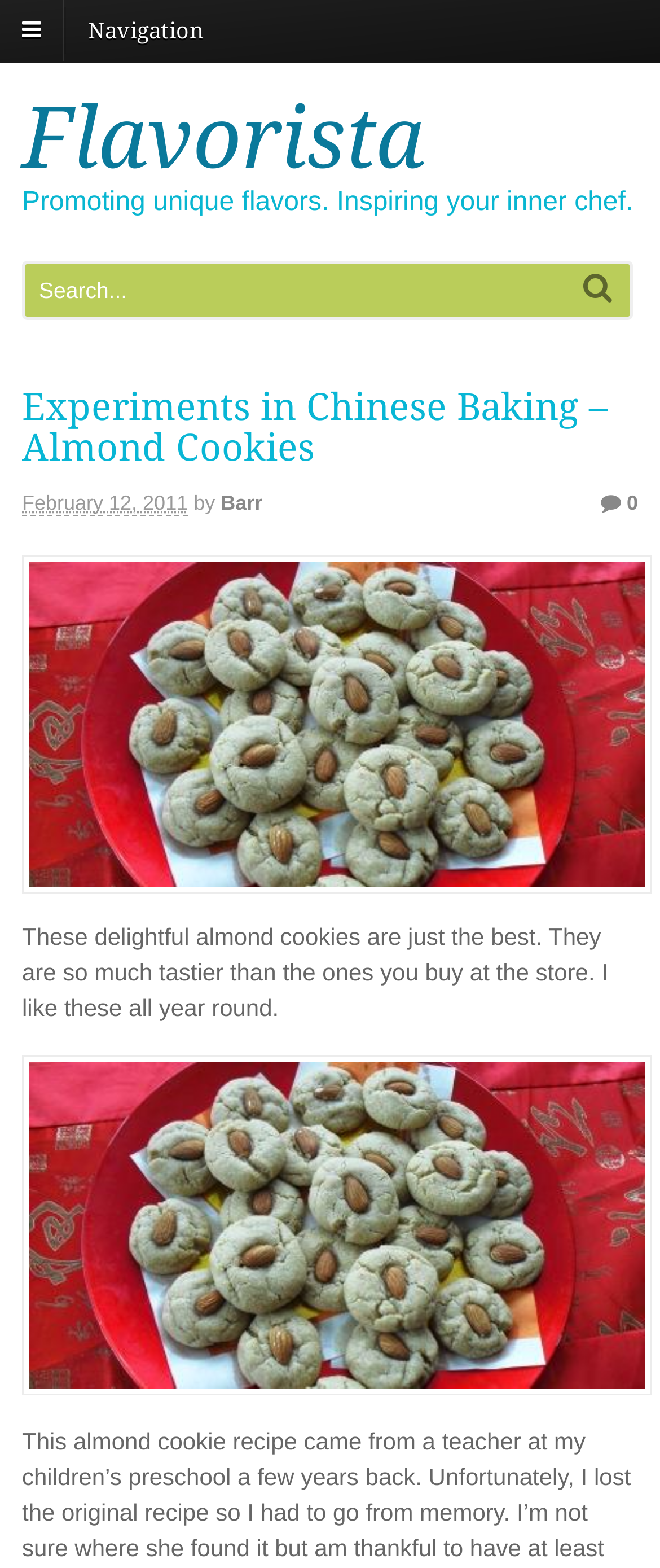Using a single word or phrase, answer the following question: 
What is the date of the post?

February 12, 2011